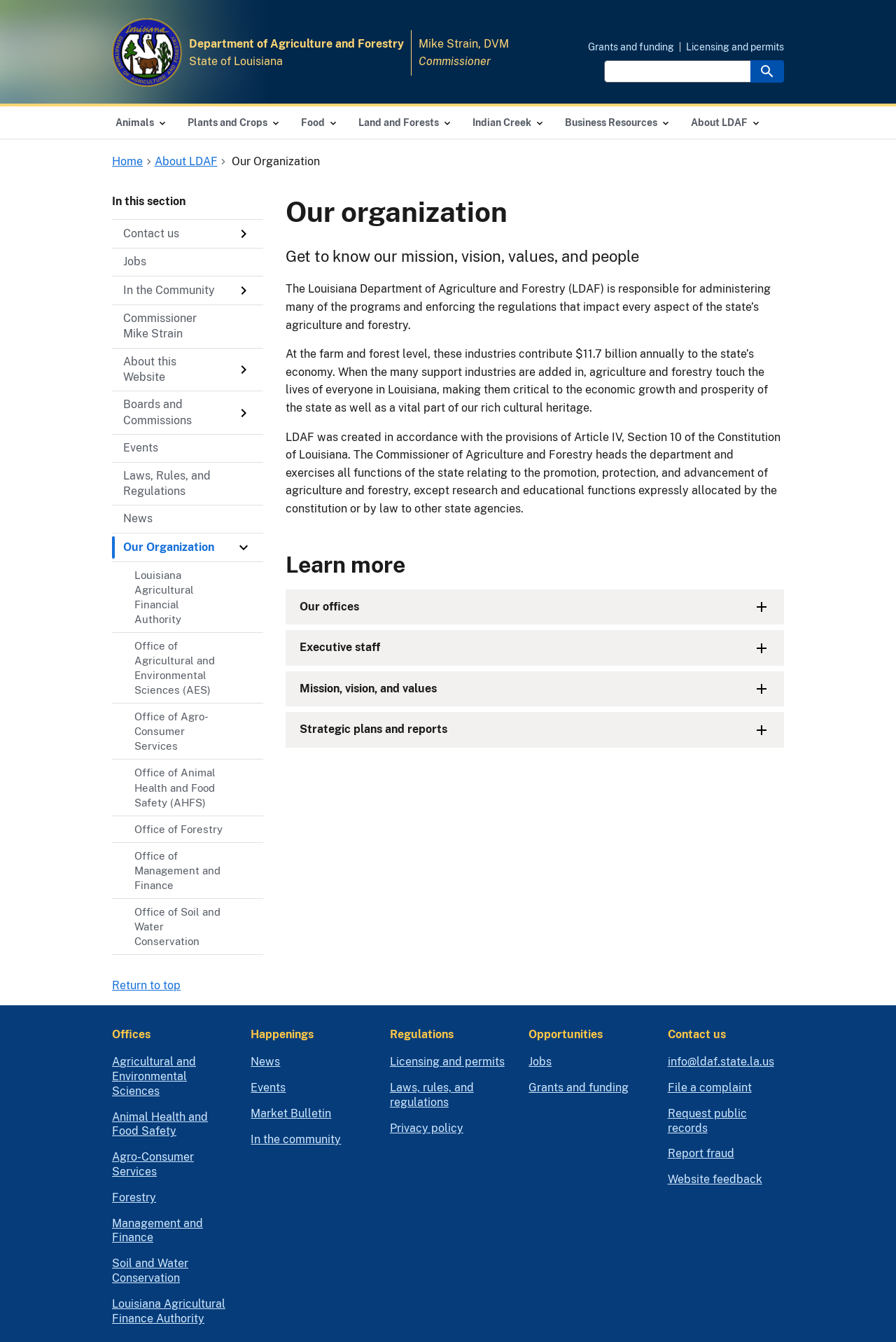Given the element description Louisiana Agricultural Finance Authority, specify the bounding box coordinates of the corresponding UI element in the format (top-left x, top-left y, bottom-right x, bottom-right y). All values must be between 0 and 1.

[0.125, 0.964, 0.244, 0.983]